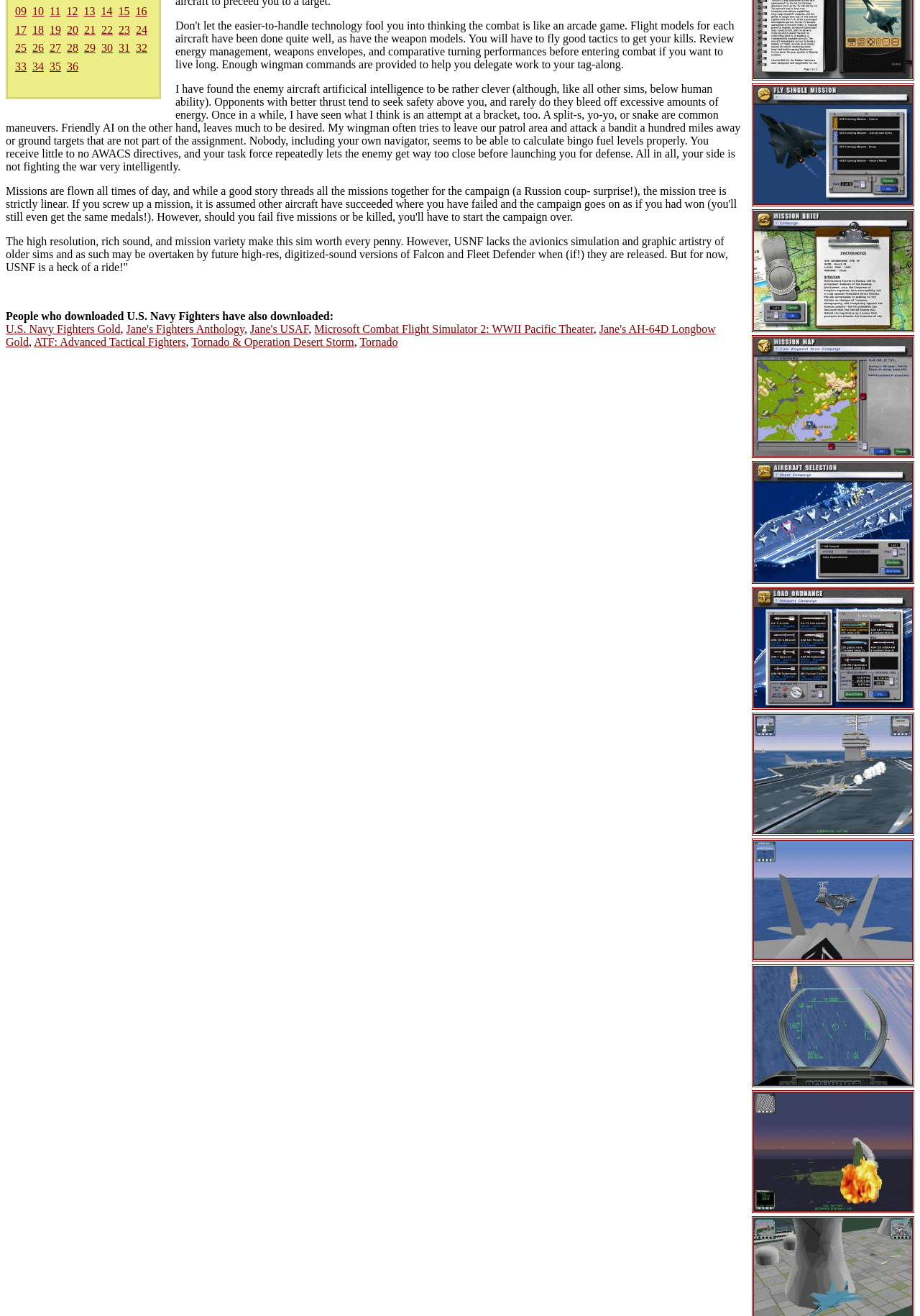Using the description: "Jane's AH-64D Longbow Gold", determine the UI element's bounding box coordinates. Ensure the coordinates are in the format of four float numbers between 0 and 1, i.e., [left, top, right, bottom].

[0.006, 0.245, 0.778, 0.264]